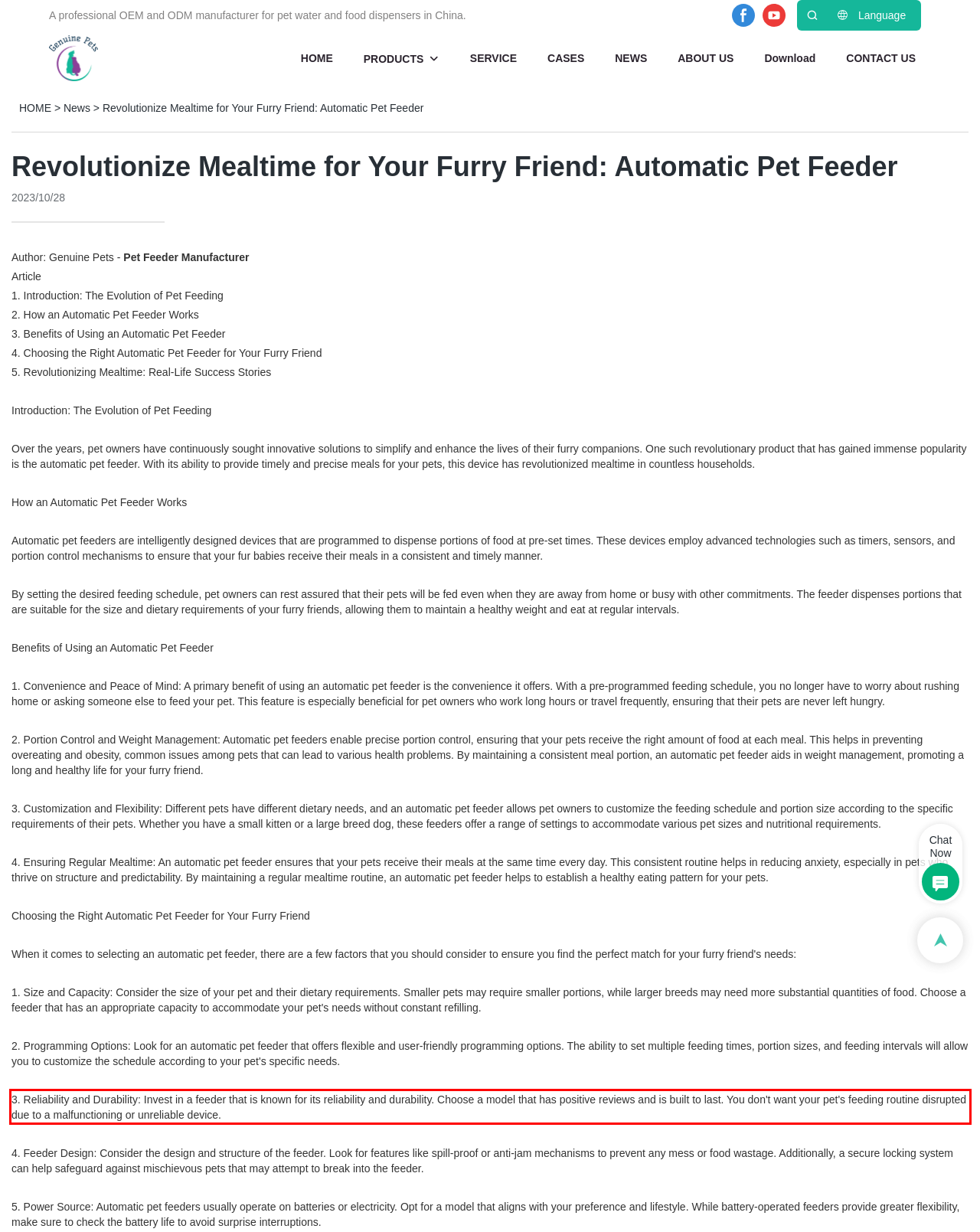Given a webpage screenshot, identify the text inside the red bounding box using OCR and extract it.

3. Reliability and Durability: Invest in a feeder that is known for its reliability and durability. Choose a model that has positive reviews and is built to last. You don't want your pet's feeding routine disrupted due to a malfunctioning or unreliable device.